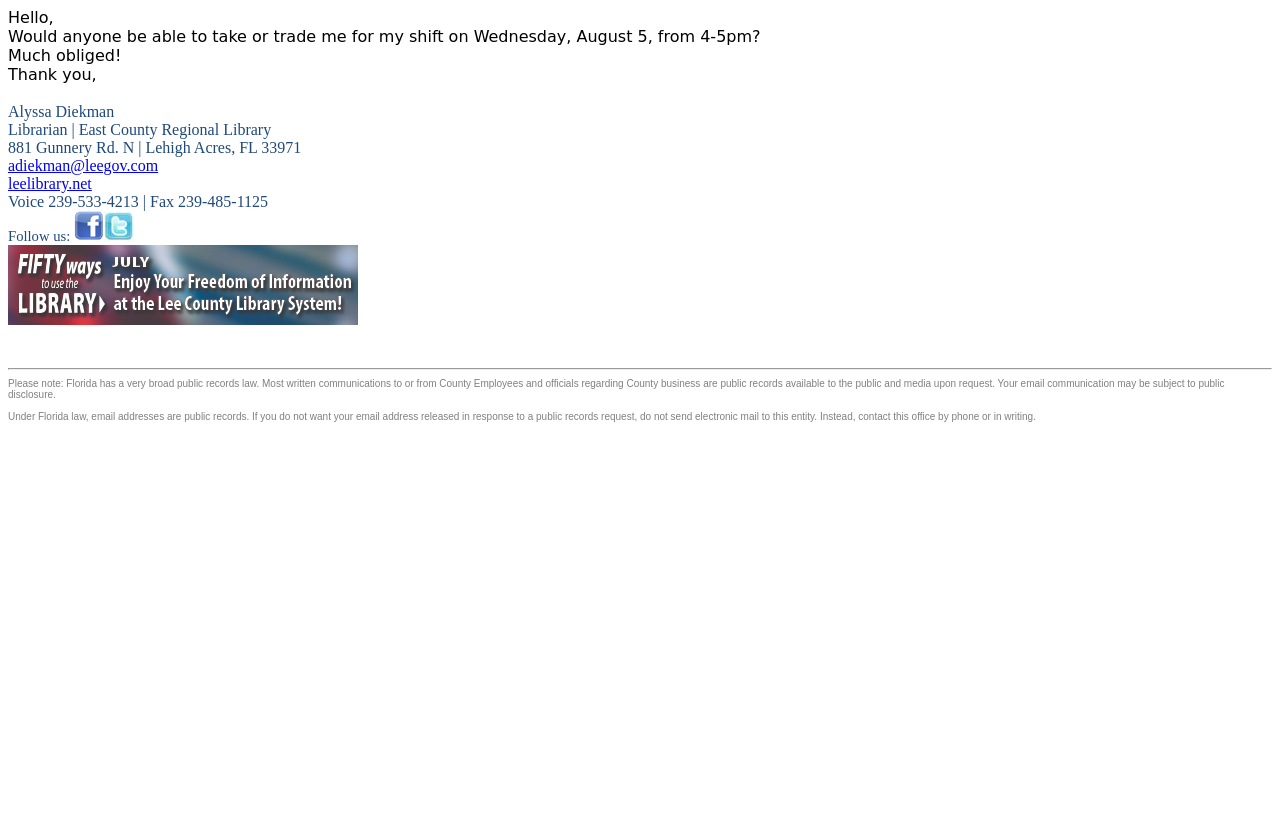What social media platforms are mentioned on the webpage?
Using the picture, provide a one-word or short phrase answer.

Facebook and Twitter